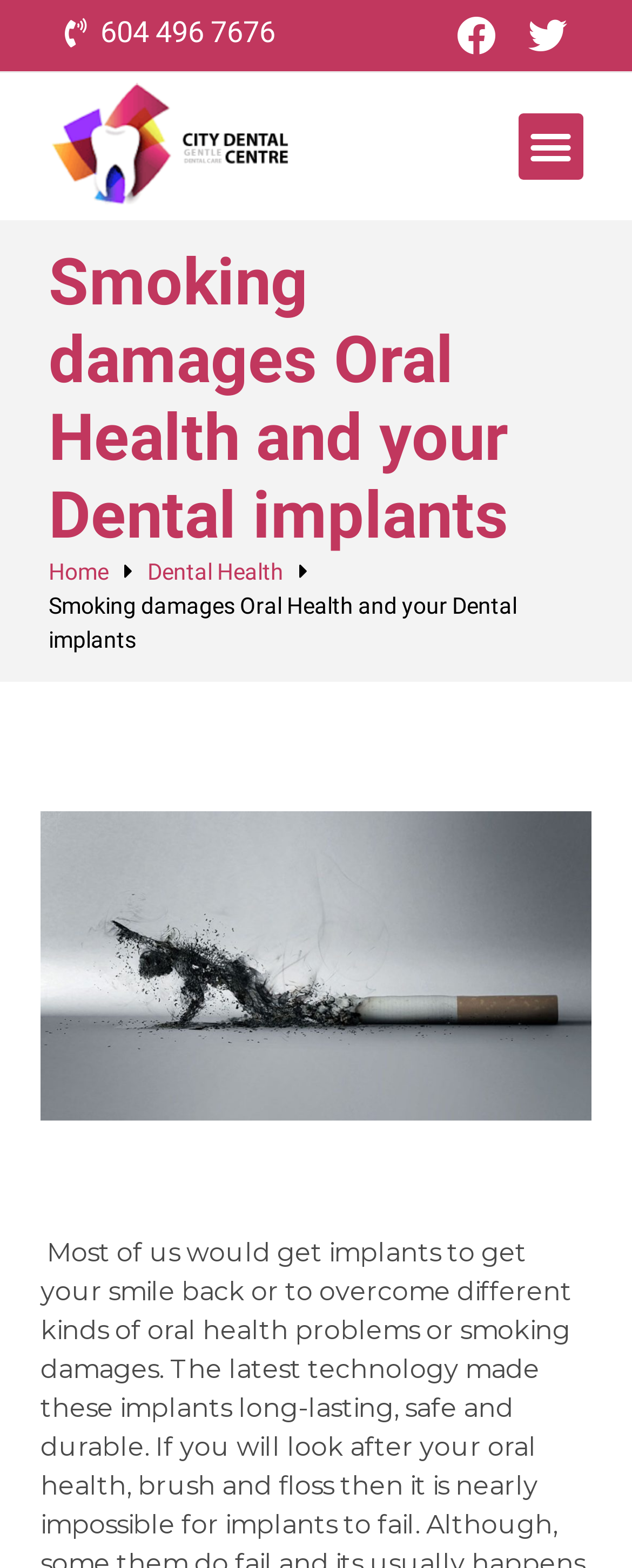Answer this question in one word or a short phrase: How many social media links are there?

2